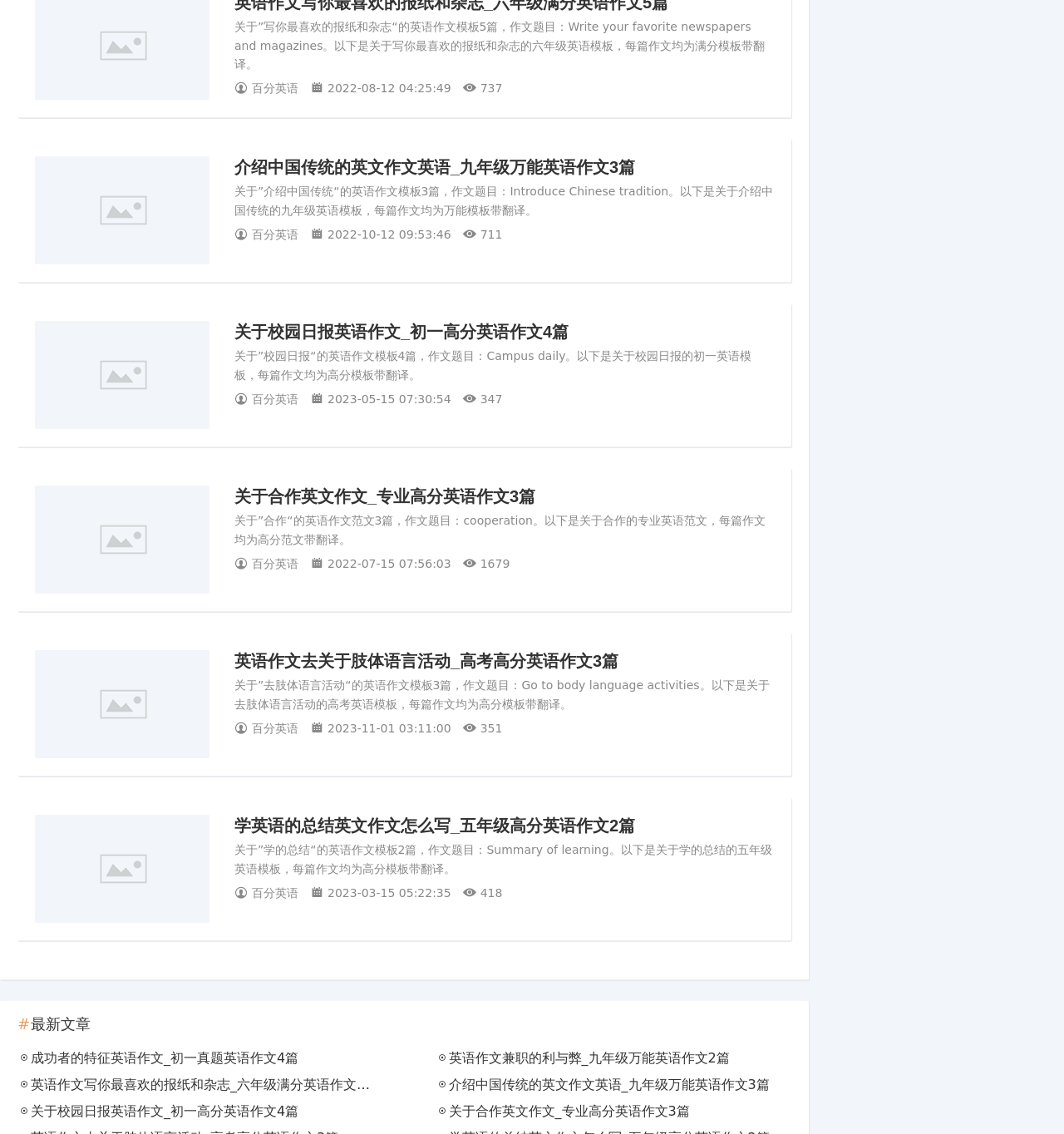Please give the bounding box coordinates of the area that should be clicked to fulfill the following instruction: "click the link to write about your favorite newspapers and magazines". The coordinates should be in the format of four float numbers from 0 to 1, i.e., [left, top, right, bottom].

[0.22, 0.018, 0.719, 0.062]